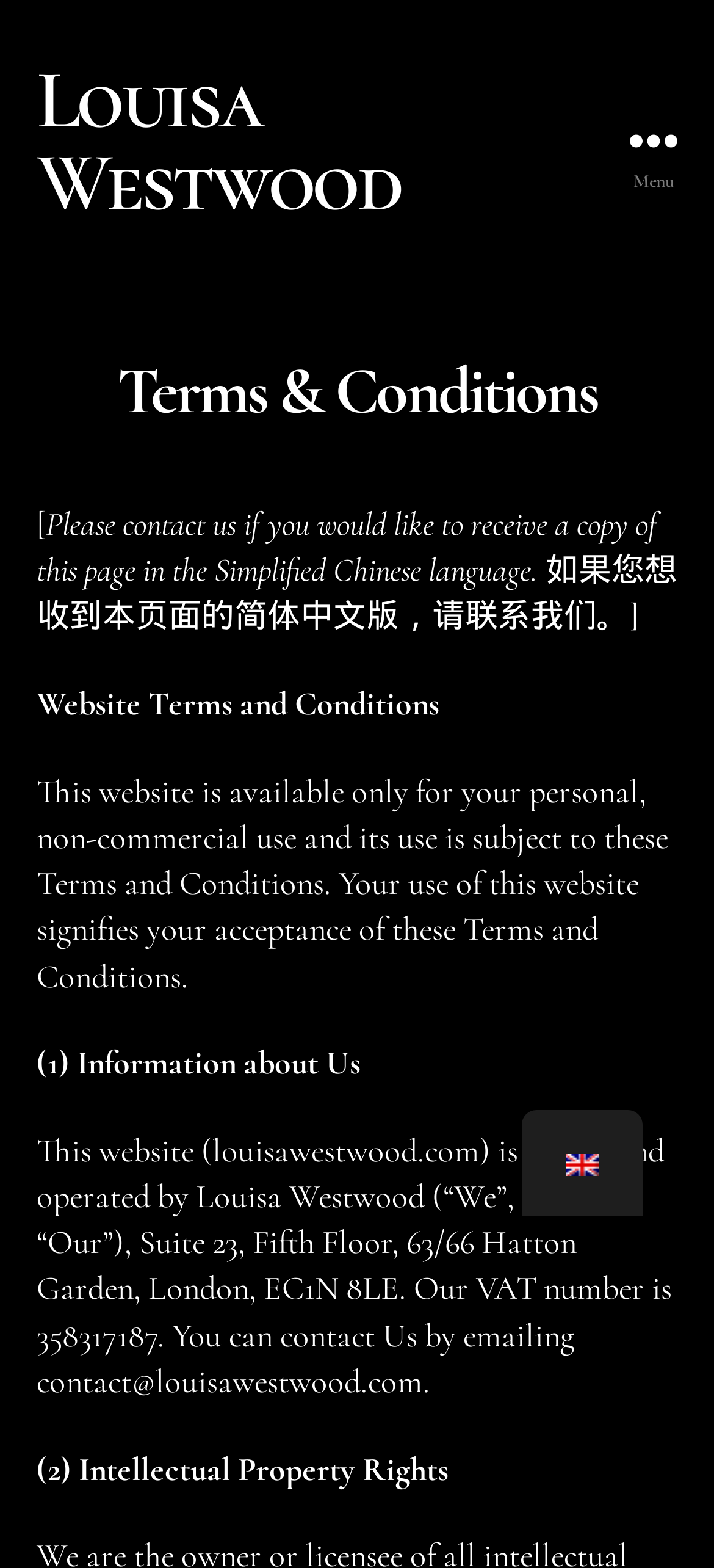Please find the bounding box for the following UI element description. Provide the coordinates in (top-left x, top-left y, bottom-right x, bottom-right y) format, with values between 0 and 1: Menu

[0.831, 0.0, 1.0, 0.179]